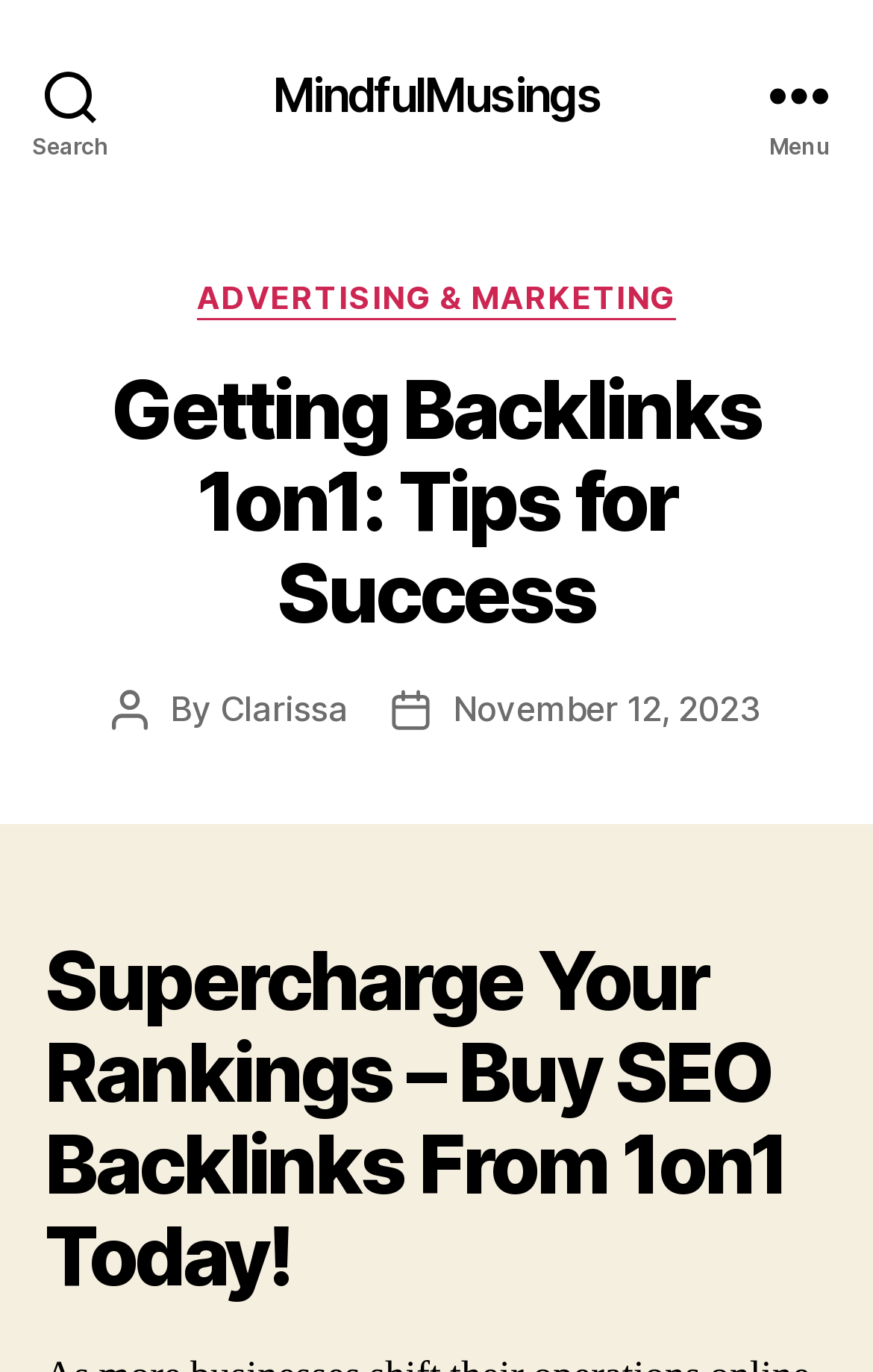Provide an in-depth caption for the contents of the webpage.

The webpage is titled "Getting Backlinks 1on1: Tips for Success – MindfulMusings". At the top left corner, there is a search button. Next to it, in the top center, is a link to "MindfulMusings". On the top right corner, there is a menu button.

When the menu button is expanded, a header section appears below it, taking up most of the width of the page. Within this section, there are several elements. On the left side, there is a static text "Categories" followed by a link to "ADVERTISING & MARKETING". Below these, there is a heading that displays the title of the webpage, "Getting Backlinks 1on1: Tips for Success". 

On the right side of the header section, there is a section that displays information about the post author. It includes a static text "Post author", followed by a "By" label, and then a link to the author's name, "Clarissa". Below this, there is a section that displays the post date, with a static text "Post date" followed by a link to the date, "November 12, 2023".

Below the header section, there is another heading that spans most of the width of the page, with a call-to-action message, "Supercharge Your Rankings – Buy SEO Backlinks From 1on1 Today!".